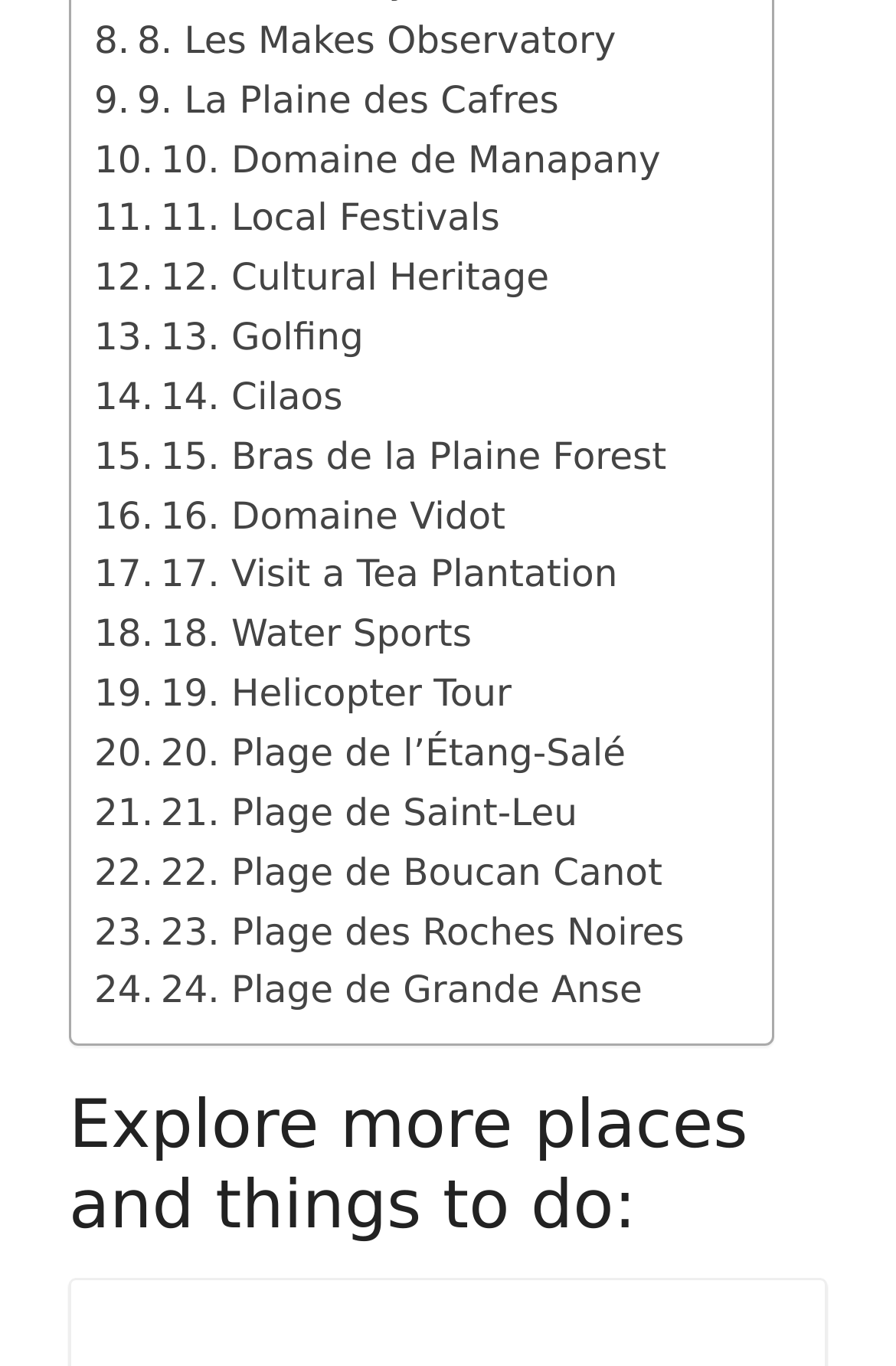Please determine the bounding box coordinates of the element's region to click in order to carry out the following instruction: "Go to Plage de l’Étang-Salé". The coordinates should be four float numbers between 0 and 1, i.e., [left, top, right, bottom].

[0.105, 0.53, 0.698, 0.573]